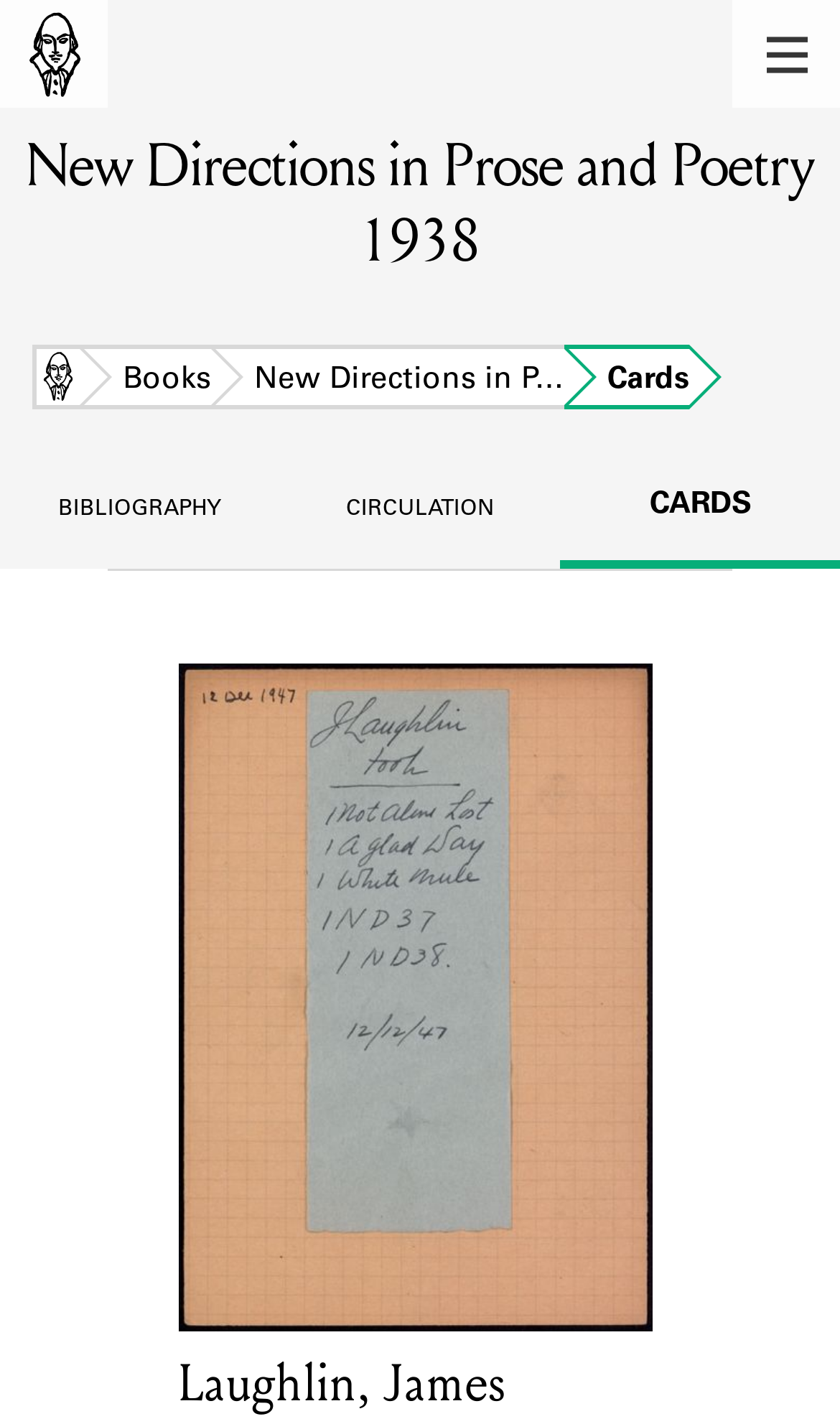Can you find and provide the main heading text of this webpage?

New Directions in Prose and Poetry 1938